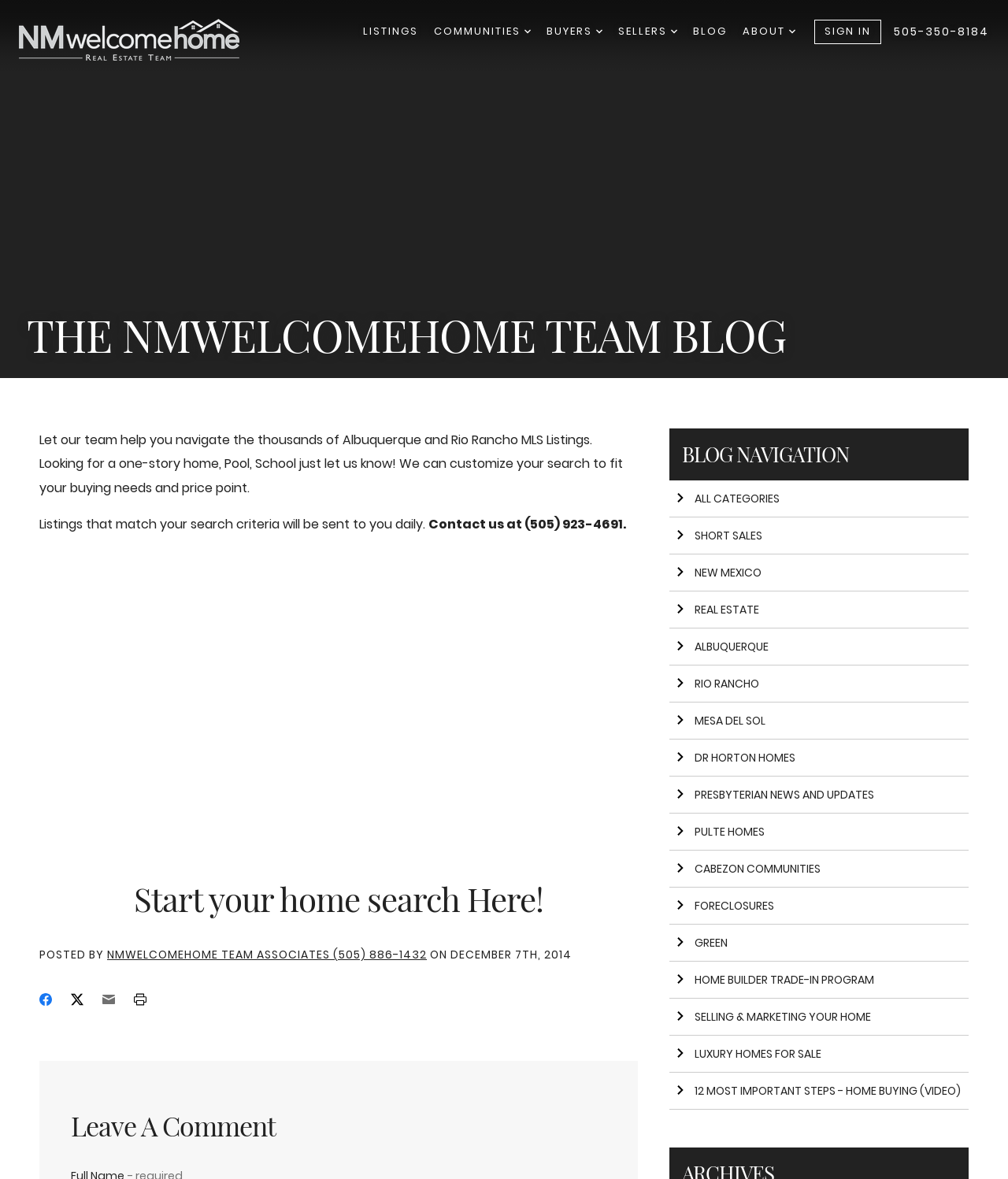Explain the contents of the webpage comprehensively.

This webpage appears to be a blog or article page from a real estate website, specifically focused on Albuquerque and Rio Rancho, New Mexico. At the top of the page, there is a navigation menu with links to various sections, including "LISTINGS", "COMMUNITIES", "BUYERS", "SELLERS", "BLOG", and "ABOUT". Below the navigation menu, there is a heading that reads "THE NMWELCOMEHOME TEAM BLOG".

The main content of the page is an article that discusses how the NMWelcomeHome team can help individuals navigate the thousands of Albuquerque and Rio Rancho MLS listings. The article is divided into several sections, including a brief introduction, a section on customizing search criteria, and a section on contacting the team.

To the right of the article, there is a sidebar with links to various social media platforms, including Facebook, Twitter, and Email. There is also a link to print the page.

Below the article, there is a section titled "Leave A Comment" and another section titled "BLOG NAVIGATION" with links to various categories, including "ALL CATEGORIES", "SHORT SALES", "NEW MEXICO", and others.

Throughout the page, there are several images, including a logo for the NMWelcomeHome team, dropdown arrow icons, and social media icons. There is also an iframe element, which may contain a video or other multimedia content.